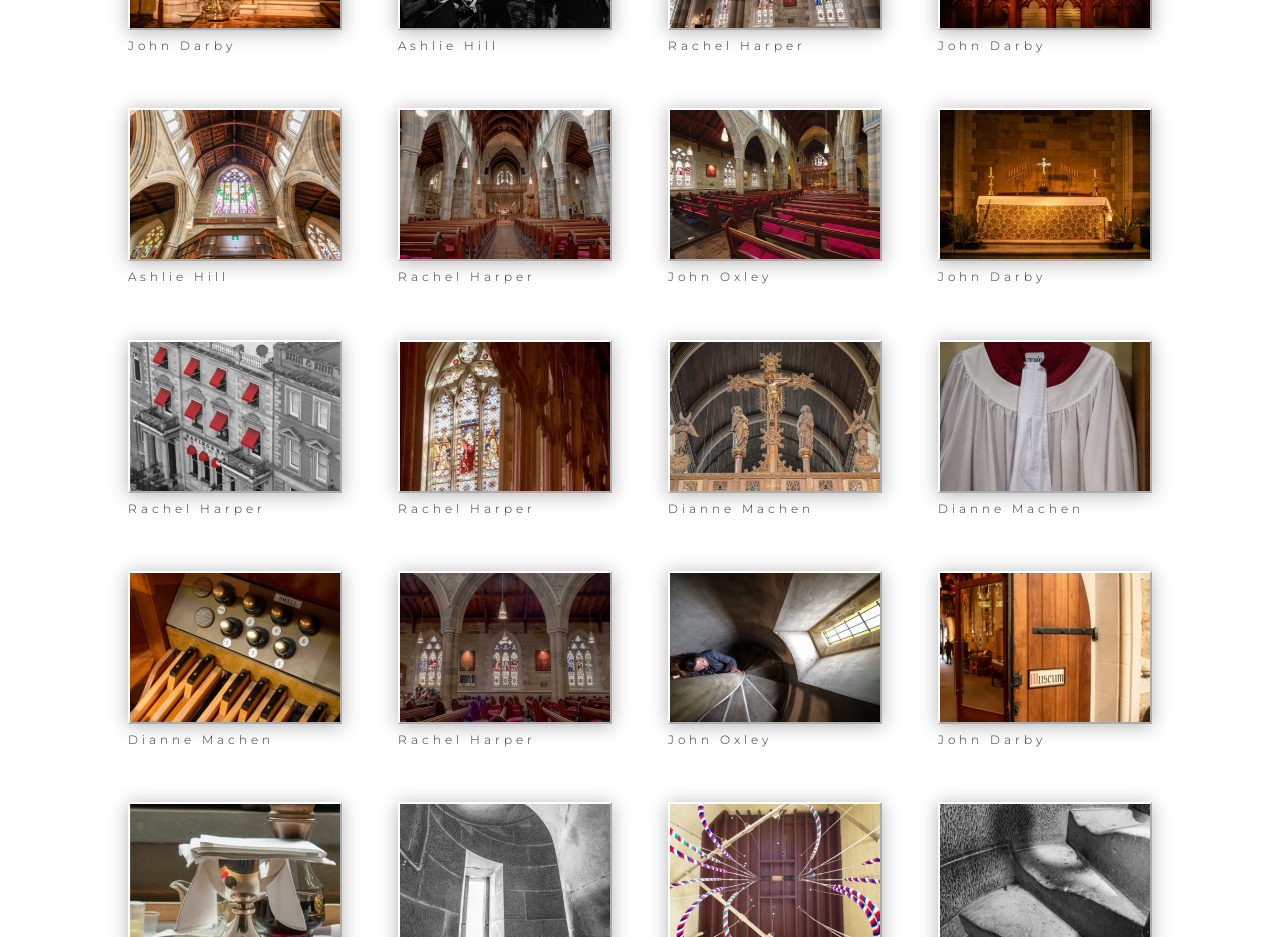Given the element description "title="John Darby"", identify the bounding box of the corresponding UI element.

[0.102, 0.019, 0.265, 0.04]